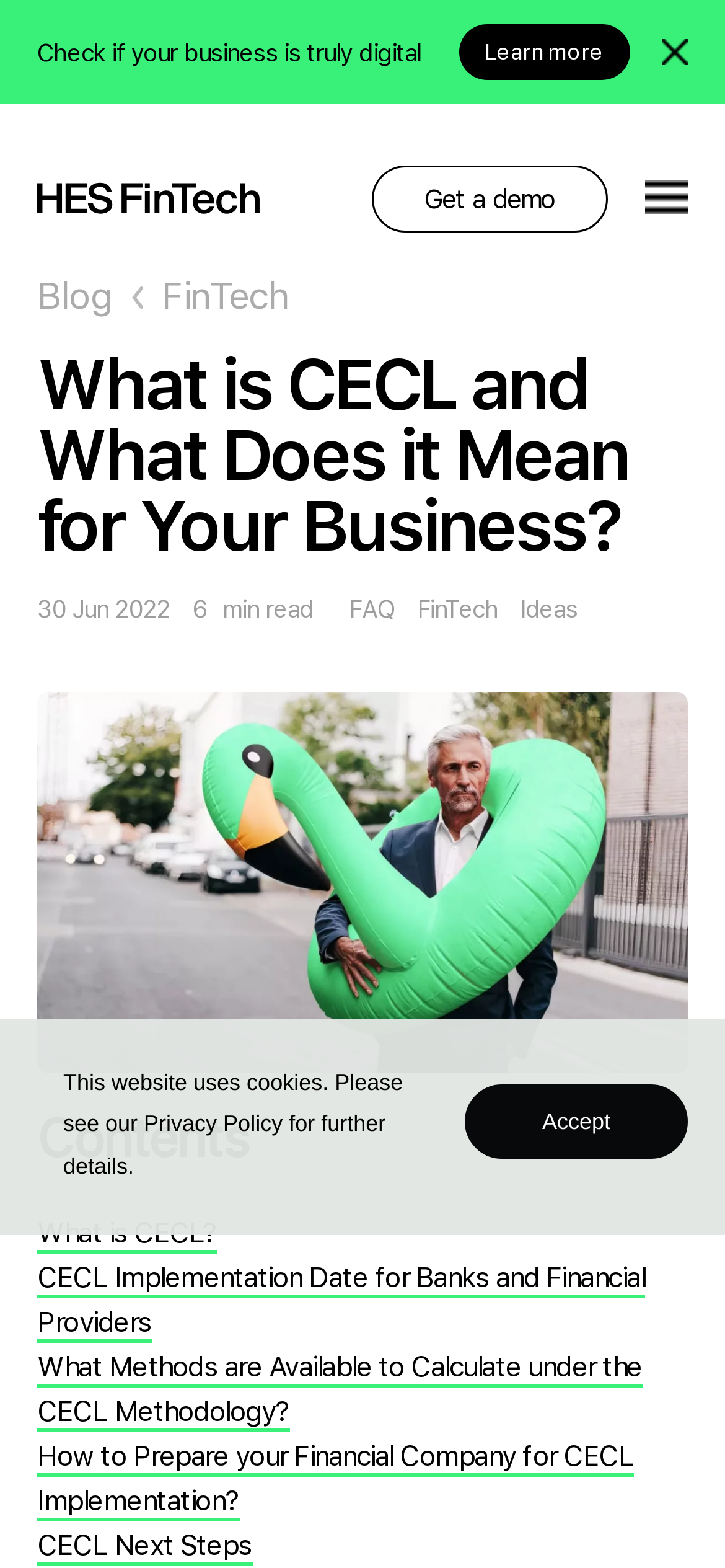Find the bounding box coordinates for the area that must be clicked to perform this action: "View FAQ".

[0.482, 0.38, 0.545, 0.397]